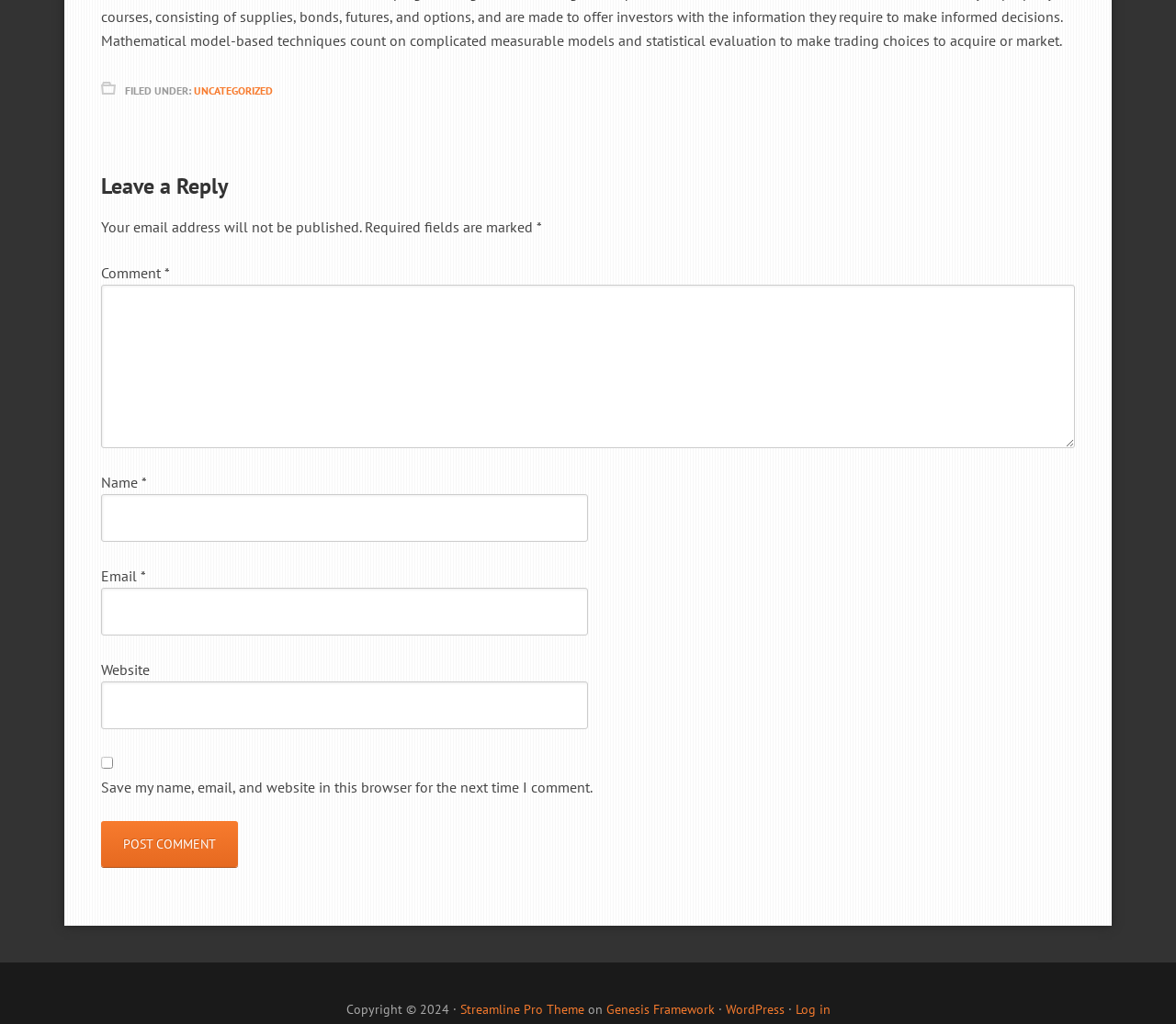Please find the bounding box coordinates of the section that needs to be clicked to achieve this instruction: "Log in".

[0.676, 0.978, 0.706, 0.994]